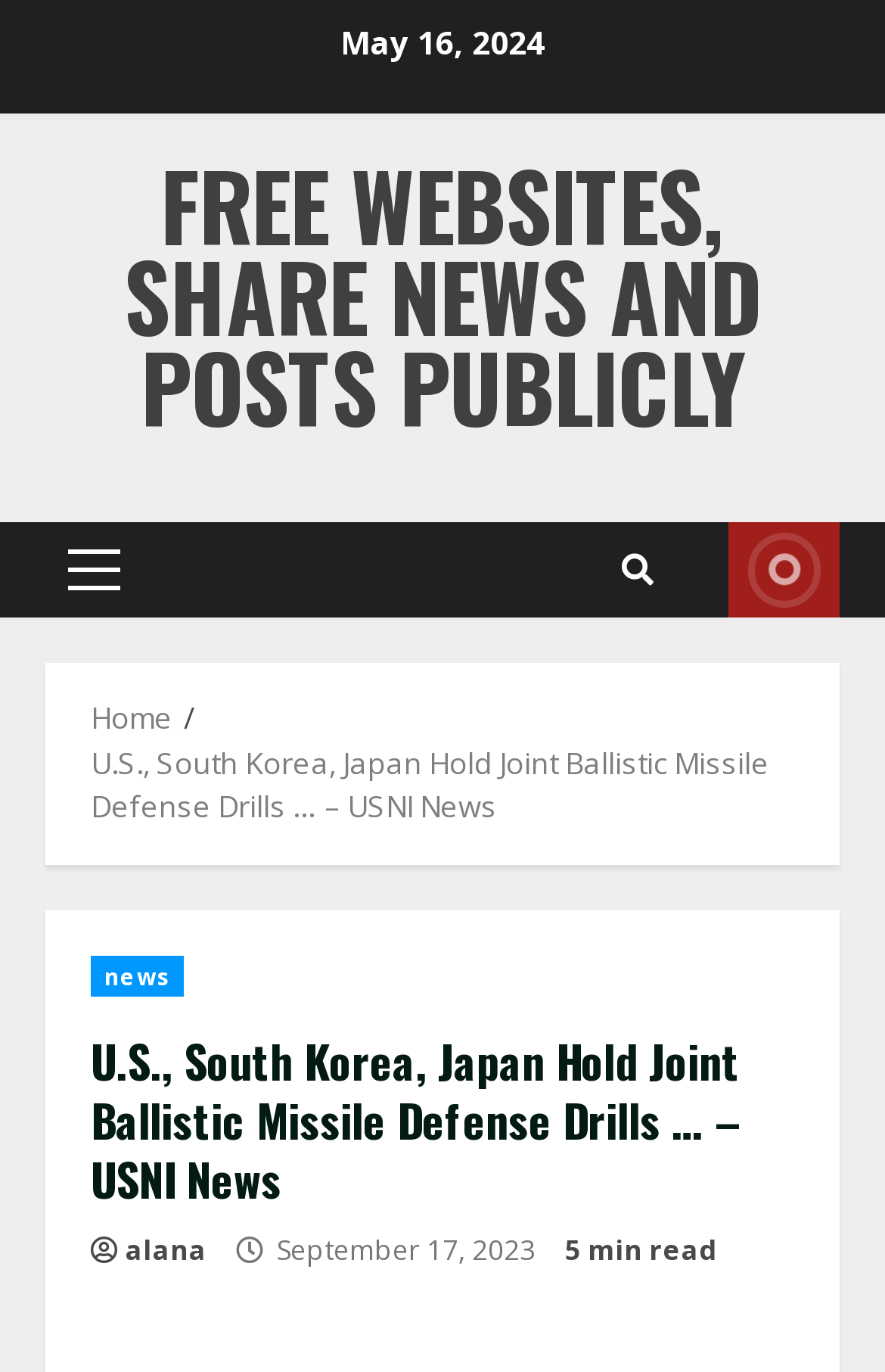Using the provided element description: "alana", identify the bounding box coordinates. The coordinates should be four floats between 0 and 1 in the order [left, top, right, bottom].

[0.141, 0.896, 0.233, 0.926]